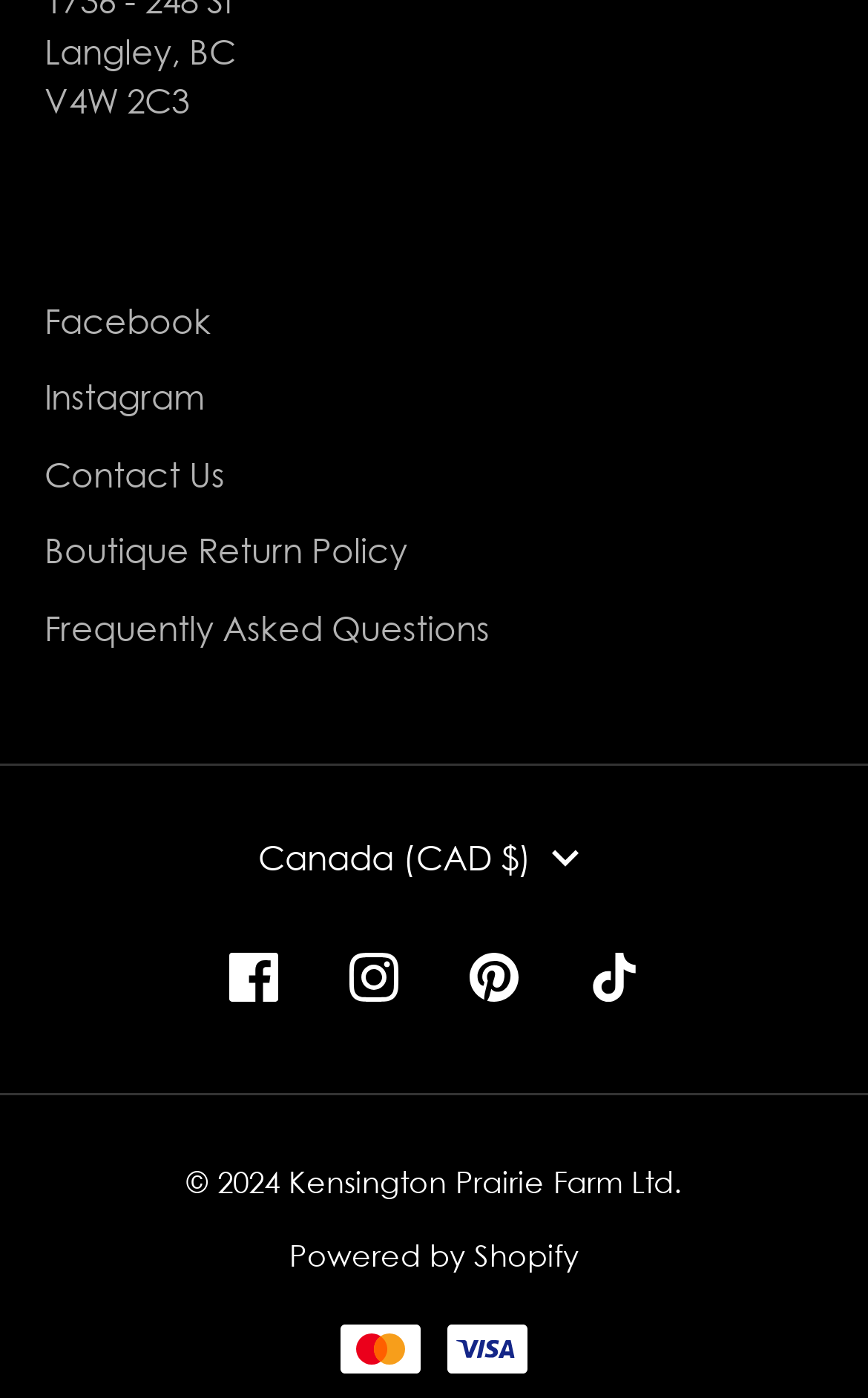Given the description "Boutique Return Policy", provide the bounding box coordinates of the corresponding UI element.

[0.051, 0.379, 0.469, 0.408]